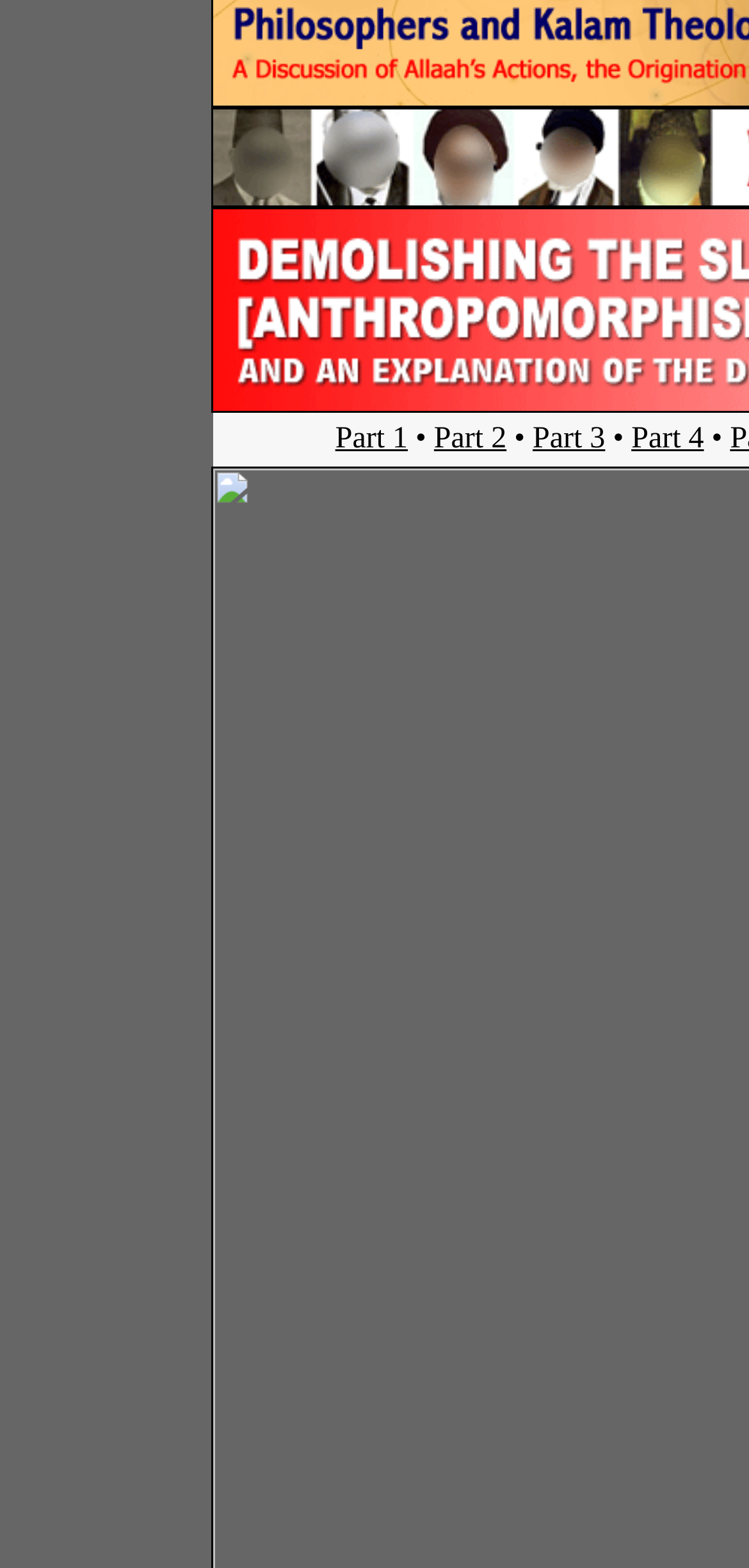Using the given description, provide the bounding box coordinates formatted as (top-left x, top-left y, bottom-right x, bottom-right y), with all values being floating point numbers between 0 and 1. Description: Part 4

[0.843, 0.269, 0.94, 0.29]